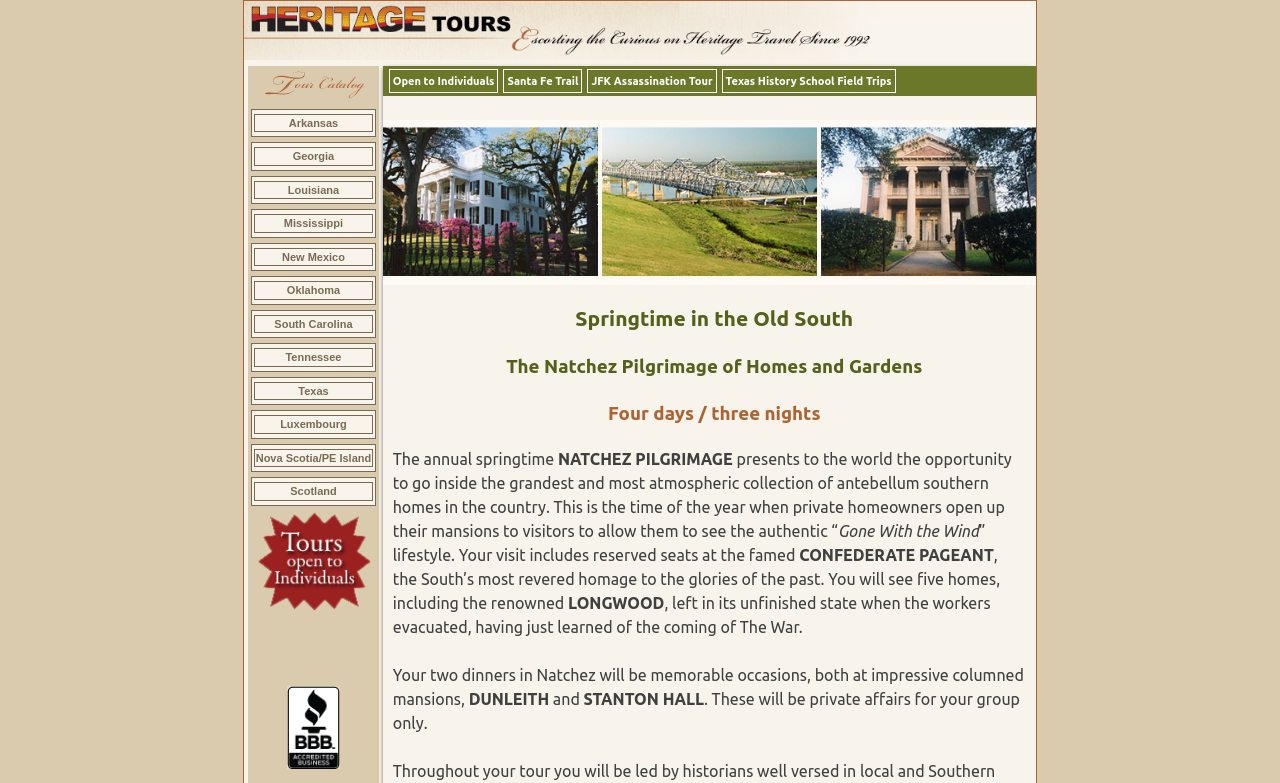What type of tours does the website offer?
Based on the image, please offer an in-depth response to the question.

Based on the webpage, I can see that the website offers heritage tours, which is evident from the multiple links and headings related to different locations and tour packages, such as 'Arkansas', 'Georgia', 'Louisiana', and 'Springtime in the Old South'.